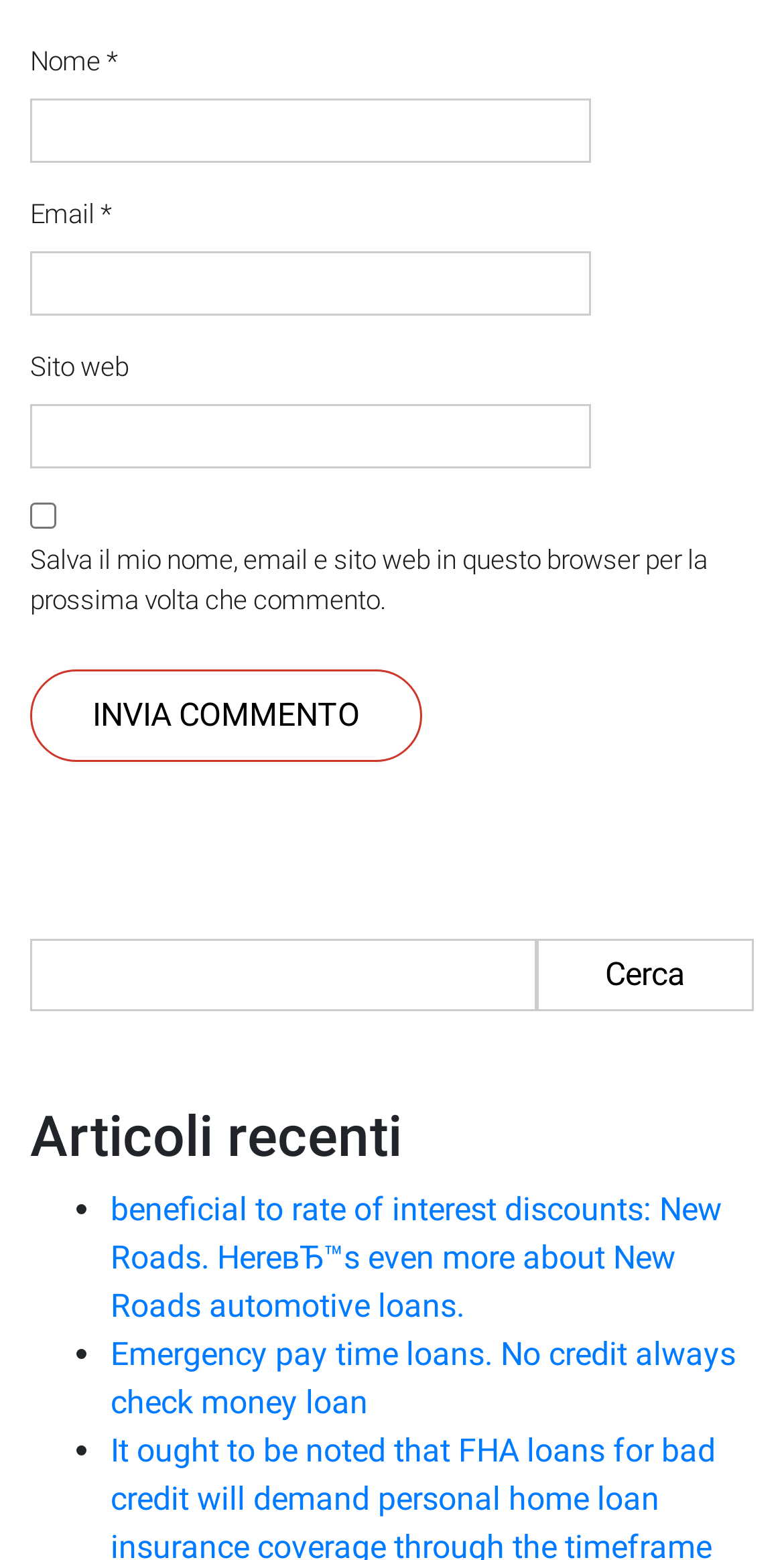Please pinpoint the bounding box coordinates for the region I should click to adhere to this instruction: "Check contact phone number".

None